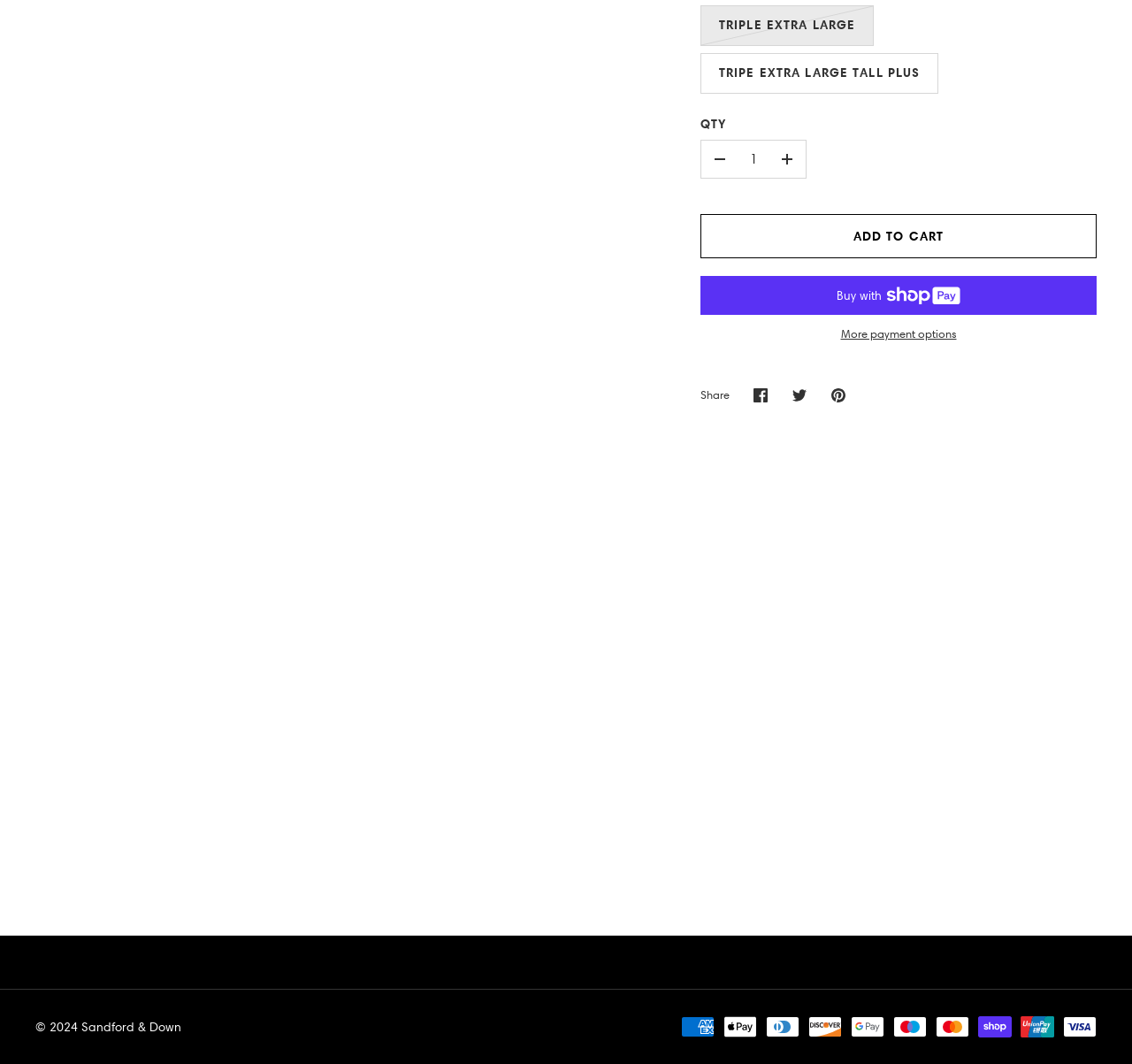Please look at the image and answer the question with a detailed explanation: What is the purpose of the 'Share' button?

The 'Share' button is displayed on the webpage, and when clicked, it reveals options to share on Facebook, Twitter, and Pinterest, indicating that the purpose of the 'Share' button is to allow users to share the product on social media platforms.